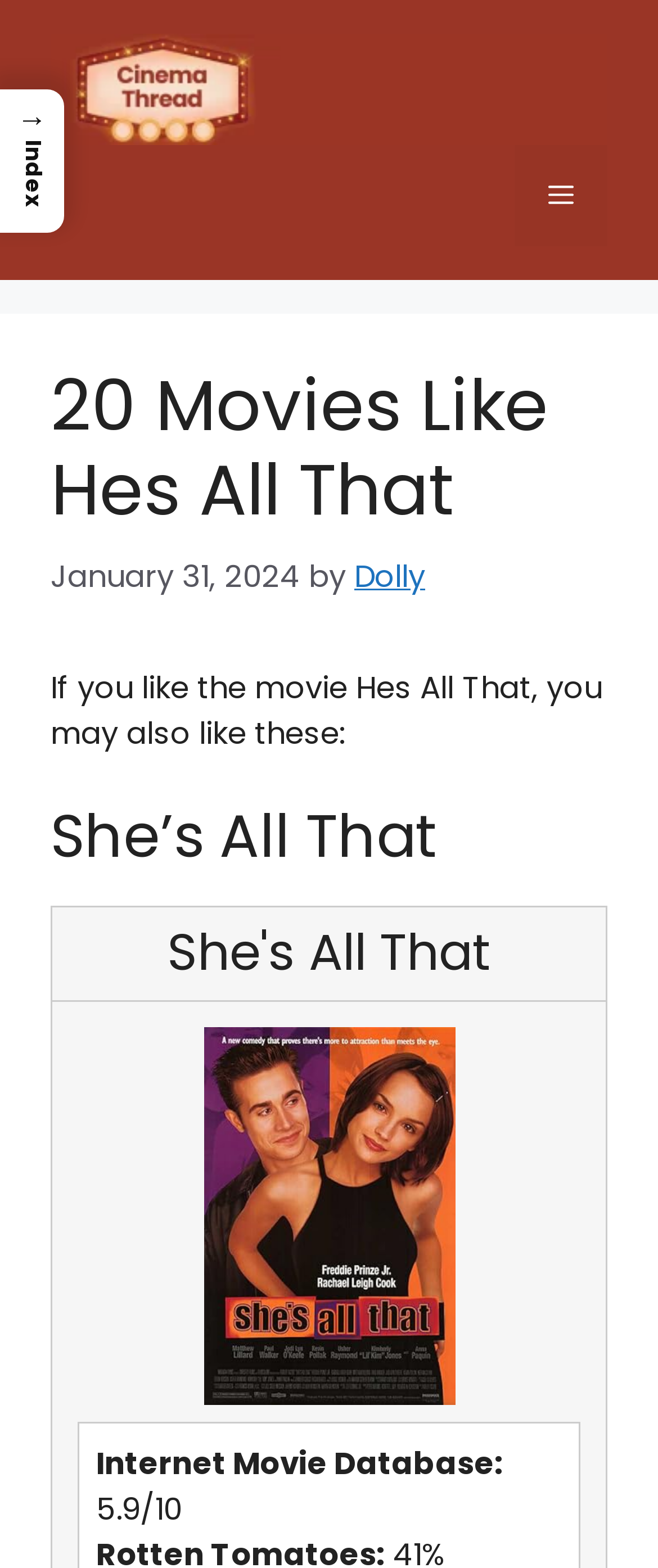Answer the question with a single word or phrase: 
What is the rating of the movie 'She's All That'?

5.9/10